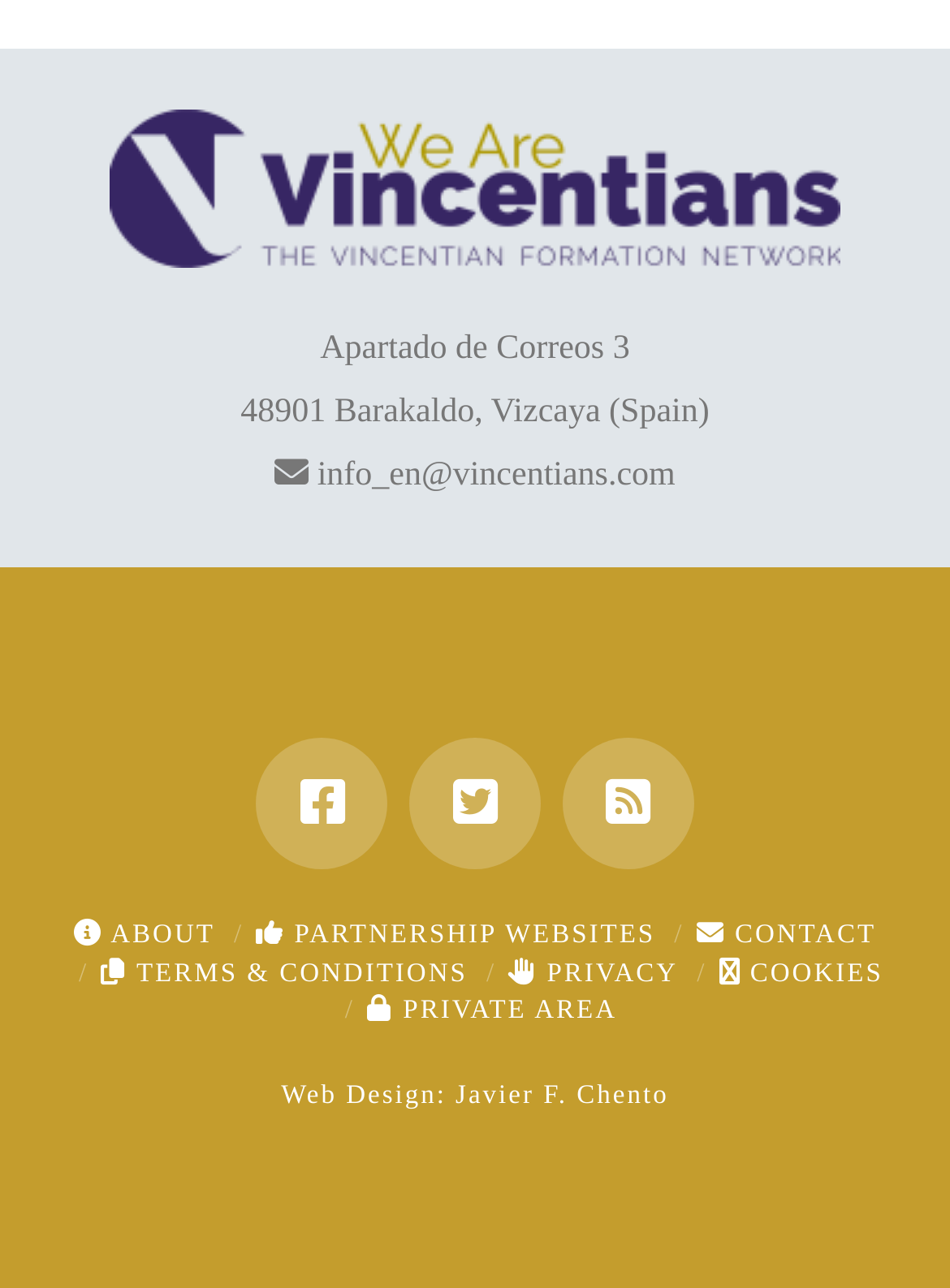Locate the bounding box coordinates of the UI element described by: "Partnership websites". The bounding box coordinates should consist of four float numbers between 0 and 1, i.e., [left, top, right, bottom].

[0.27, 0.715, 0.69, 0.738]